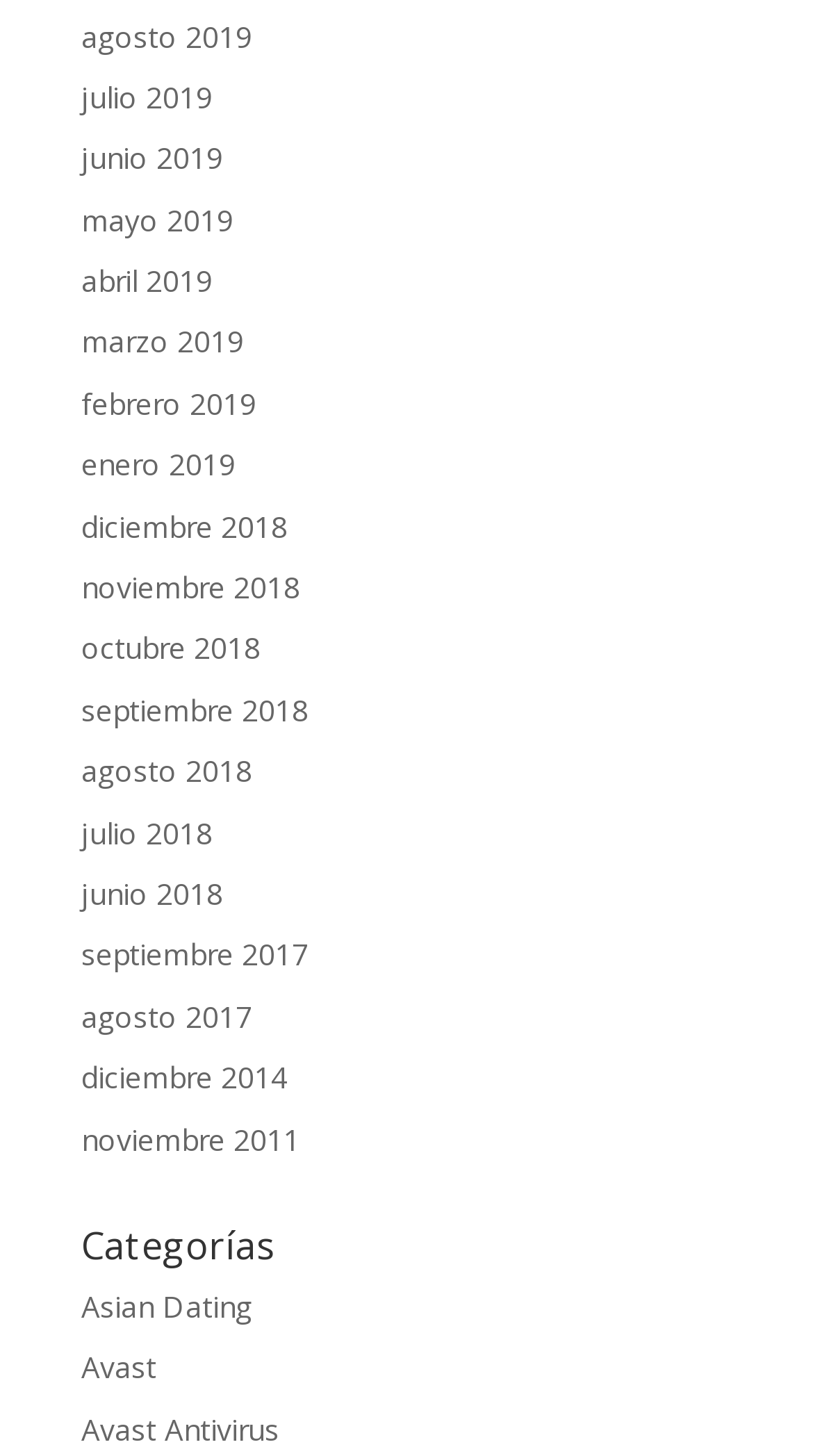Locate the bounding box coordinates of the area you need to click to fulfill this instruction: 'go to diciembre 2014'. The coordinates must be in the form of four float numbers ranging from 0 to 1: [left, top, right, bottom].

[0.1, 0.726, 0.354, 0.753]